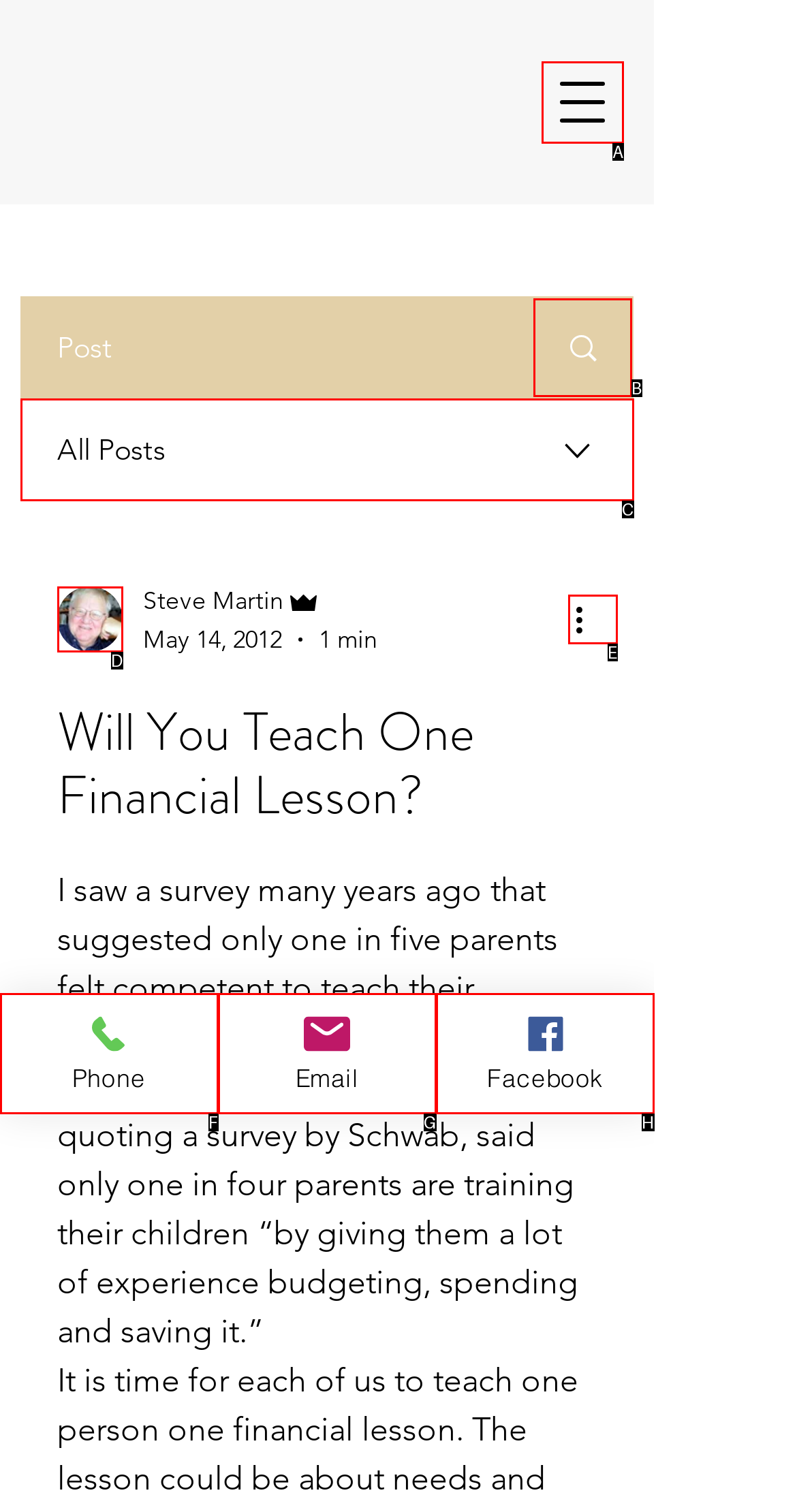Determine which option aligns with the description: Facebook. Provide the letter of the chosen option directly.

H